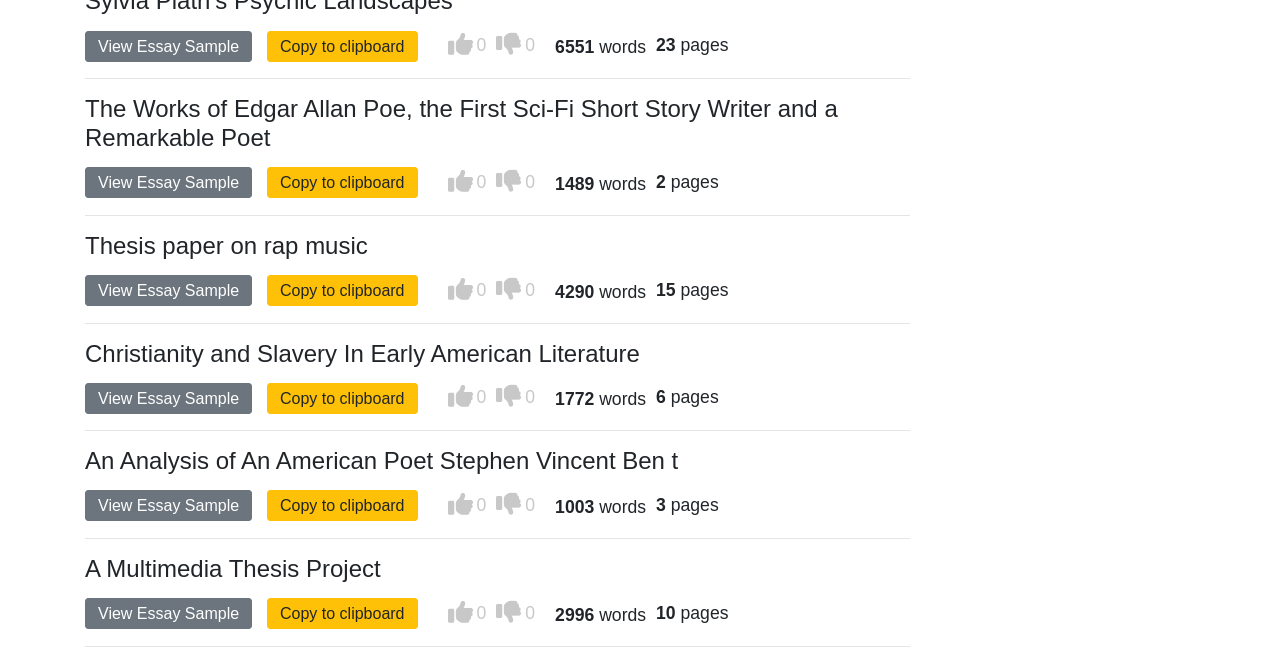How many separators are on the webpage?
Based on the image, answer the question with as much detail as possible.

I counted the number of horizontal separators on the webpage, which are 6, separating the different essay samples.